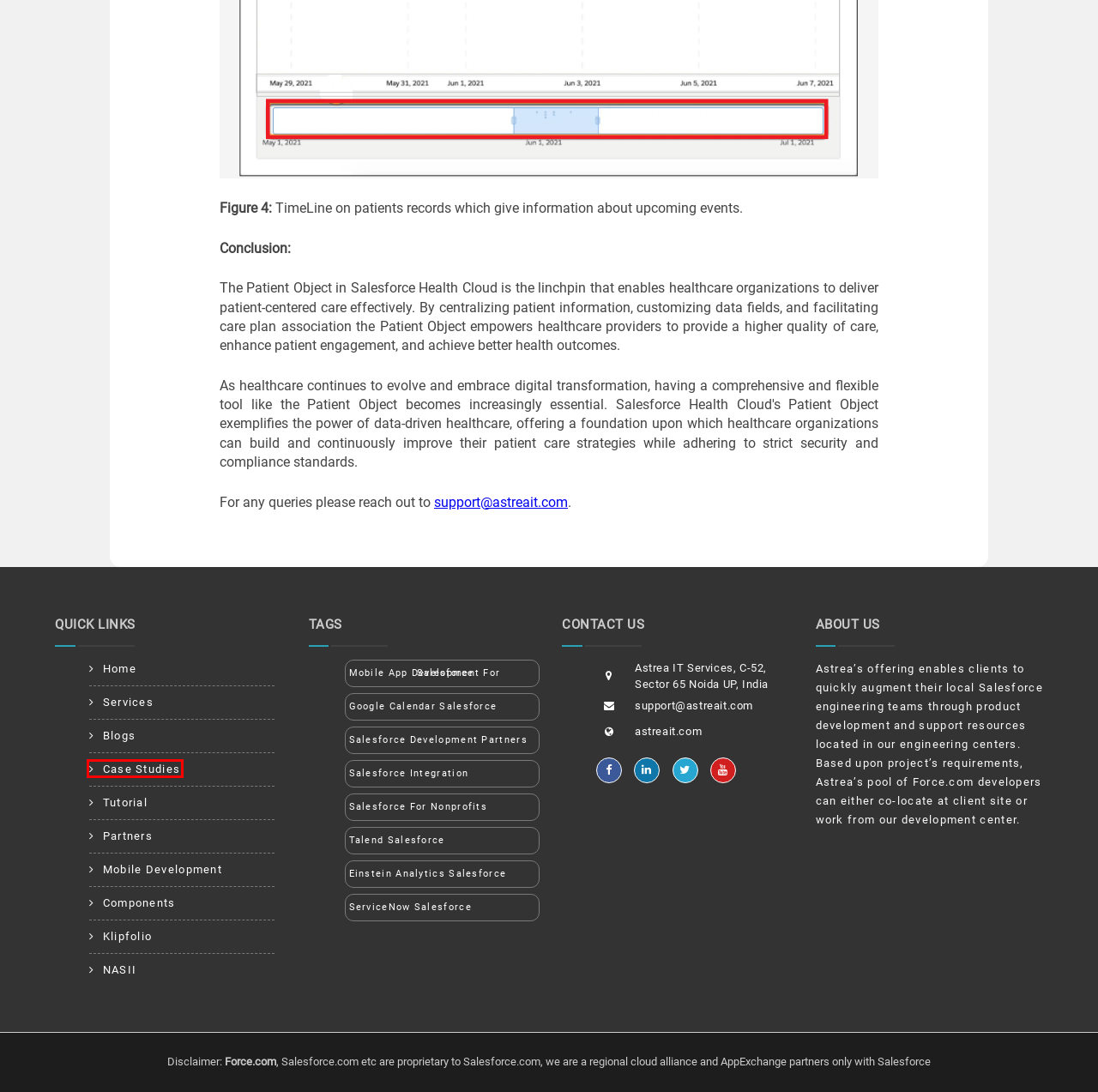Assess the screenshot of a webpage with a red bounding box and determine which webpage description most accurately matches the new page after clicking the element within the red box. Here are the options:
A. Salesforce Integration | Astrea’s Expertise On Salesforce Integration | Astrea IT Services
B. Case Studies | astreait.com | Astrea IT Services
C. Blogs | Astrea IT Services
D. Google Calendar Salesforce Integration | Astrea IT Services
E. Mobile App Development For Salesforce | Offline Mobile App | Astrea IT Services
F. Klipfolio BI Tool | Klipfolio Expertise | Klipfolio Certified Partners | Astrea IT Services
G. NASII | あなたの"手間なし・ミスなし・コストなし"を実現するNASII
H. Tutorials | Astrea IT Services

B